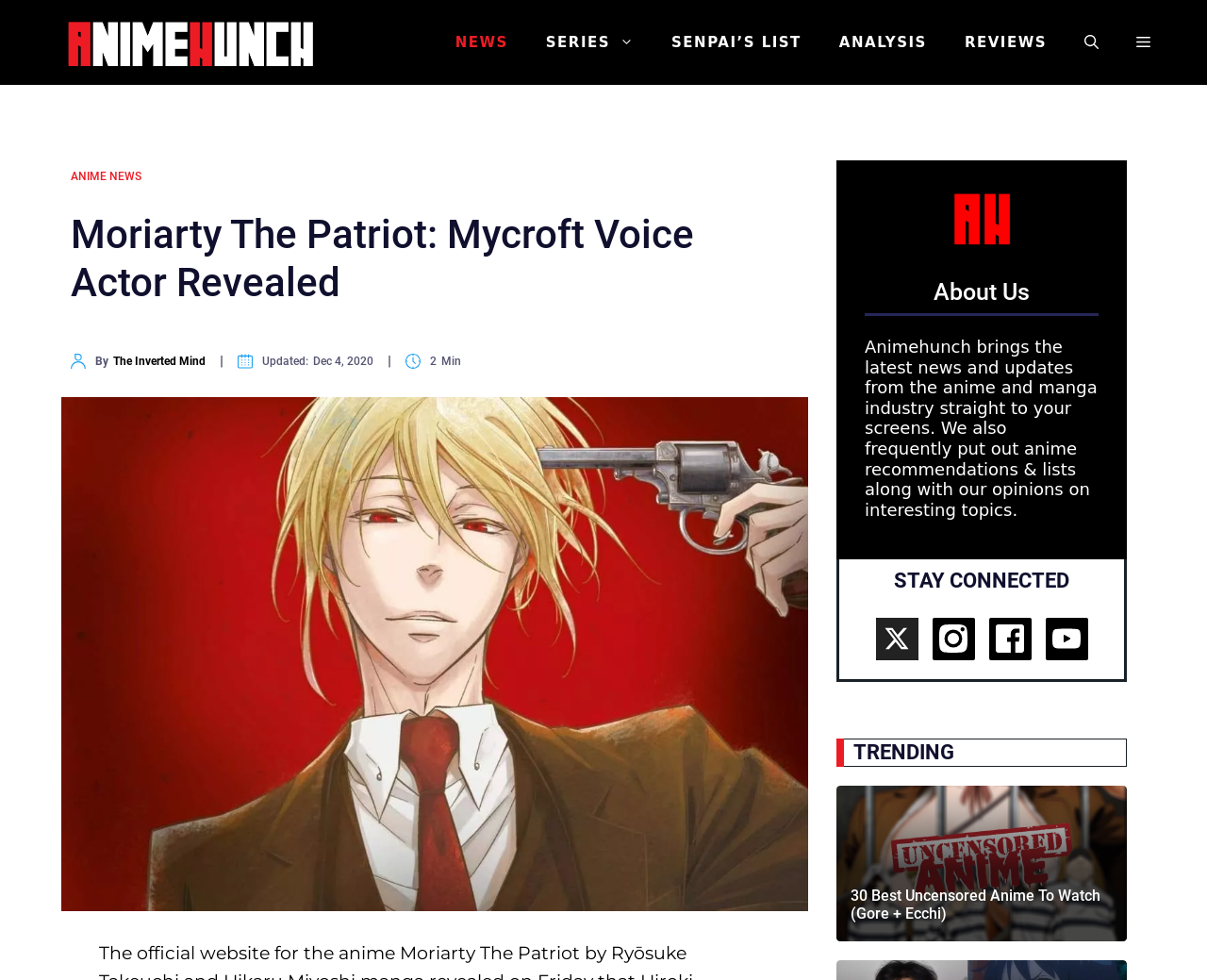Please find the top heading of the webpage and generate its text.

Moriarty The Patriot: Mycroft Voice Actor Revealed